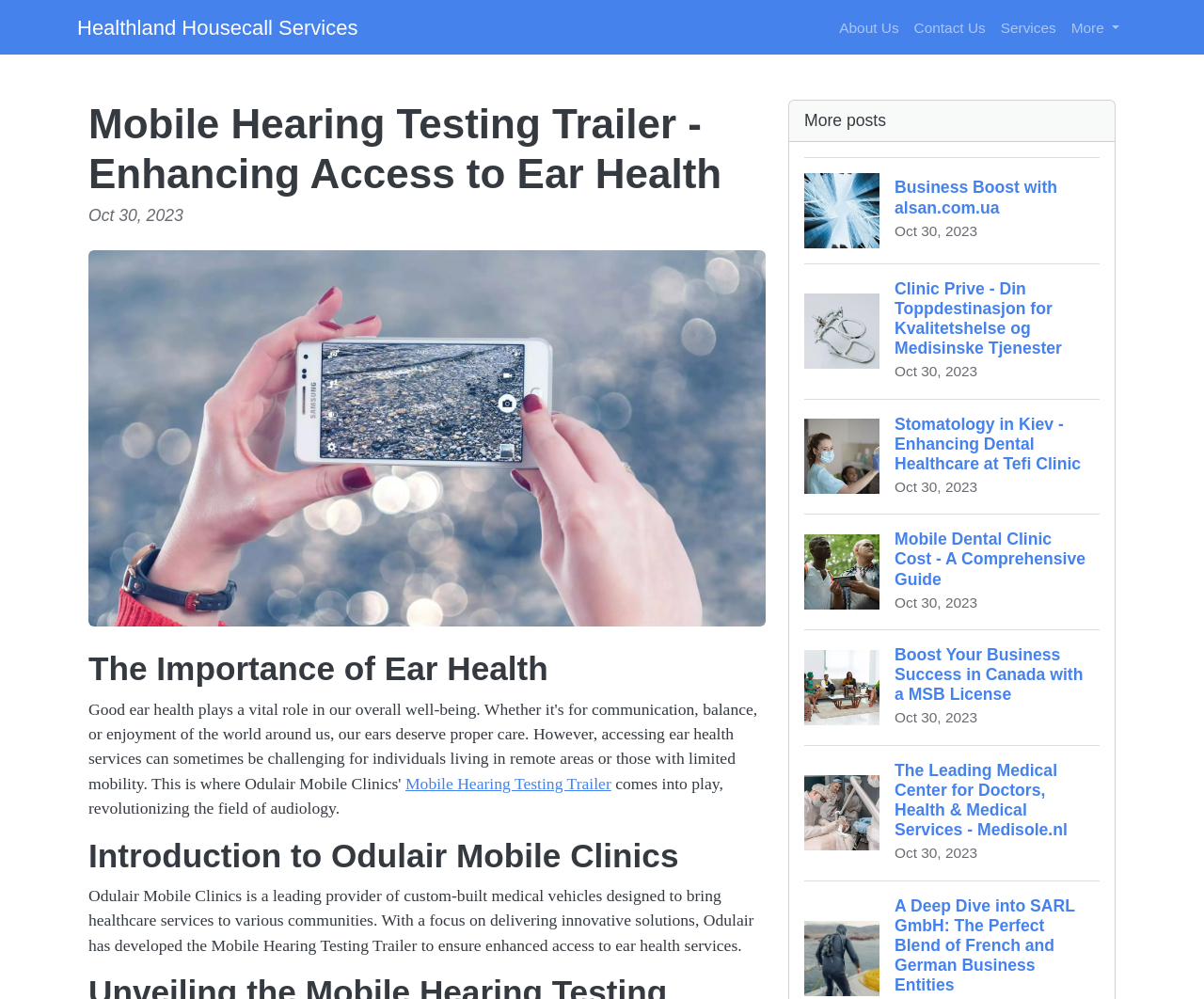Determine the bounding box coordinates of the area to click in order to meet this instruction: "Click on 'More'".

[0.883, 0.009, 0.936, 0.046]